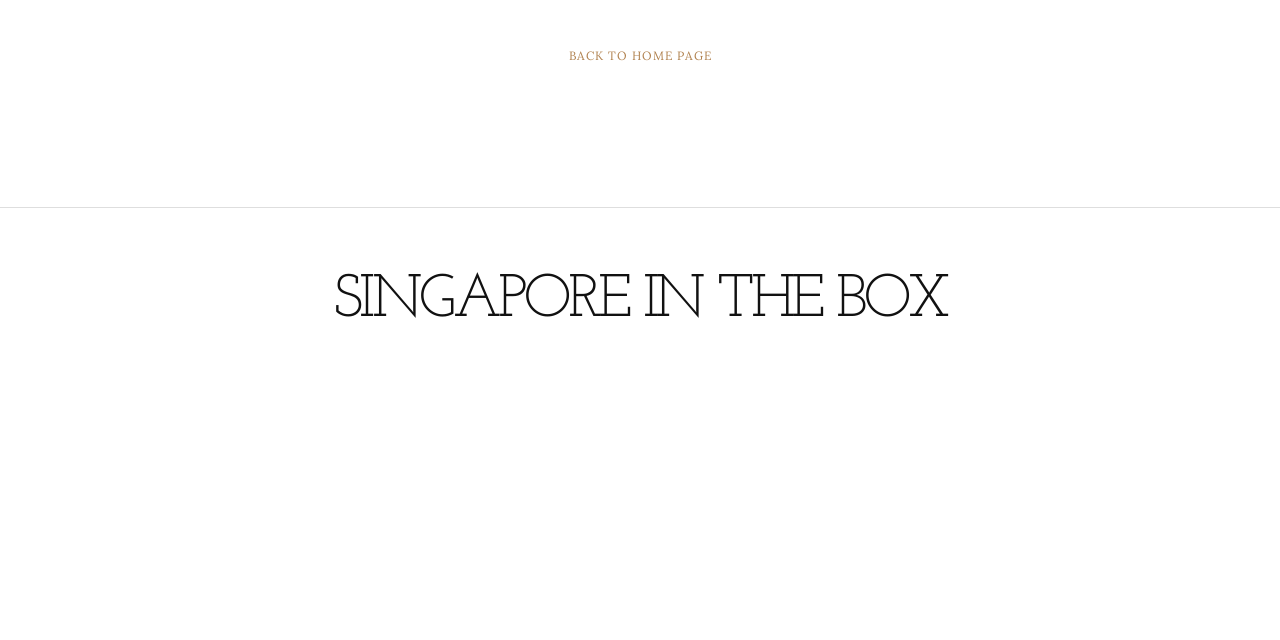Extract the bounding box coordinates of the UI element described: "Singapore in The Box". Provide the coordinates in the format [left, top, right, bottom] with values ranging from 0 to 1.

[0.261, 0.423, 0.739, 0.517]